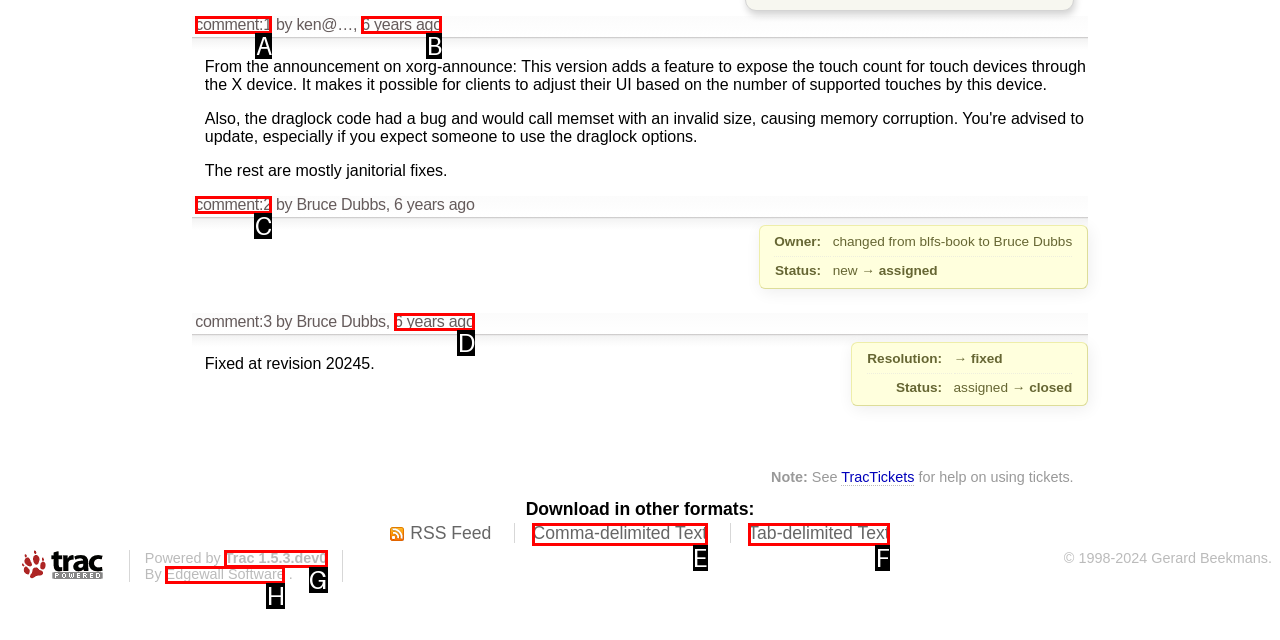Based on the element description: comment:2, choose the best matching option. Provide the letter of the option directly.

C